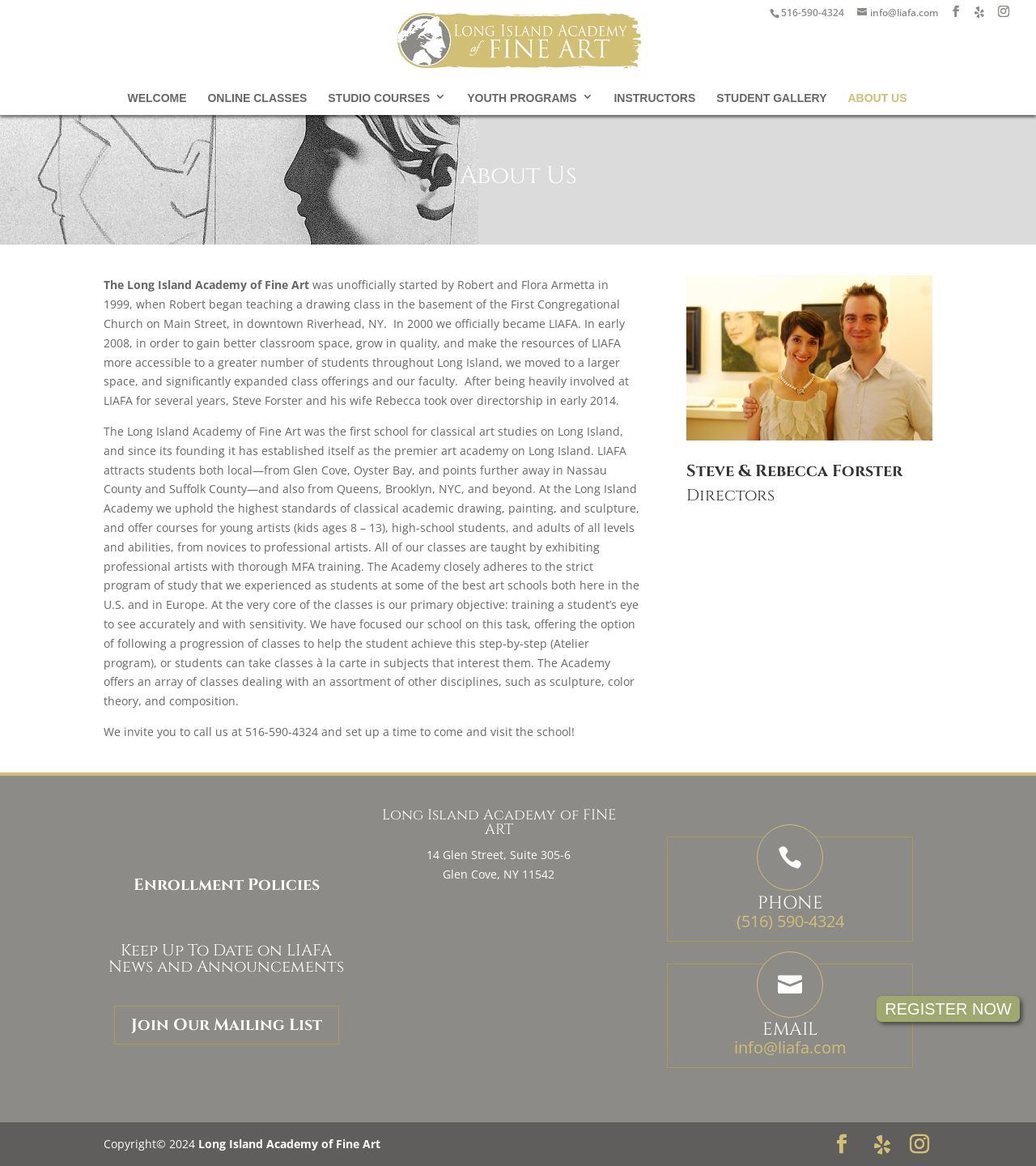Use the information in the screenshot to answer the question comprehensively: What is the phone number of LIAFA?

I found the phone number by looking at the 'PHONE' section on the webpage, where it is listed as '(516) 590-4324'.